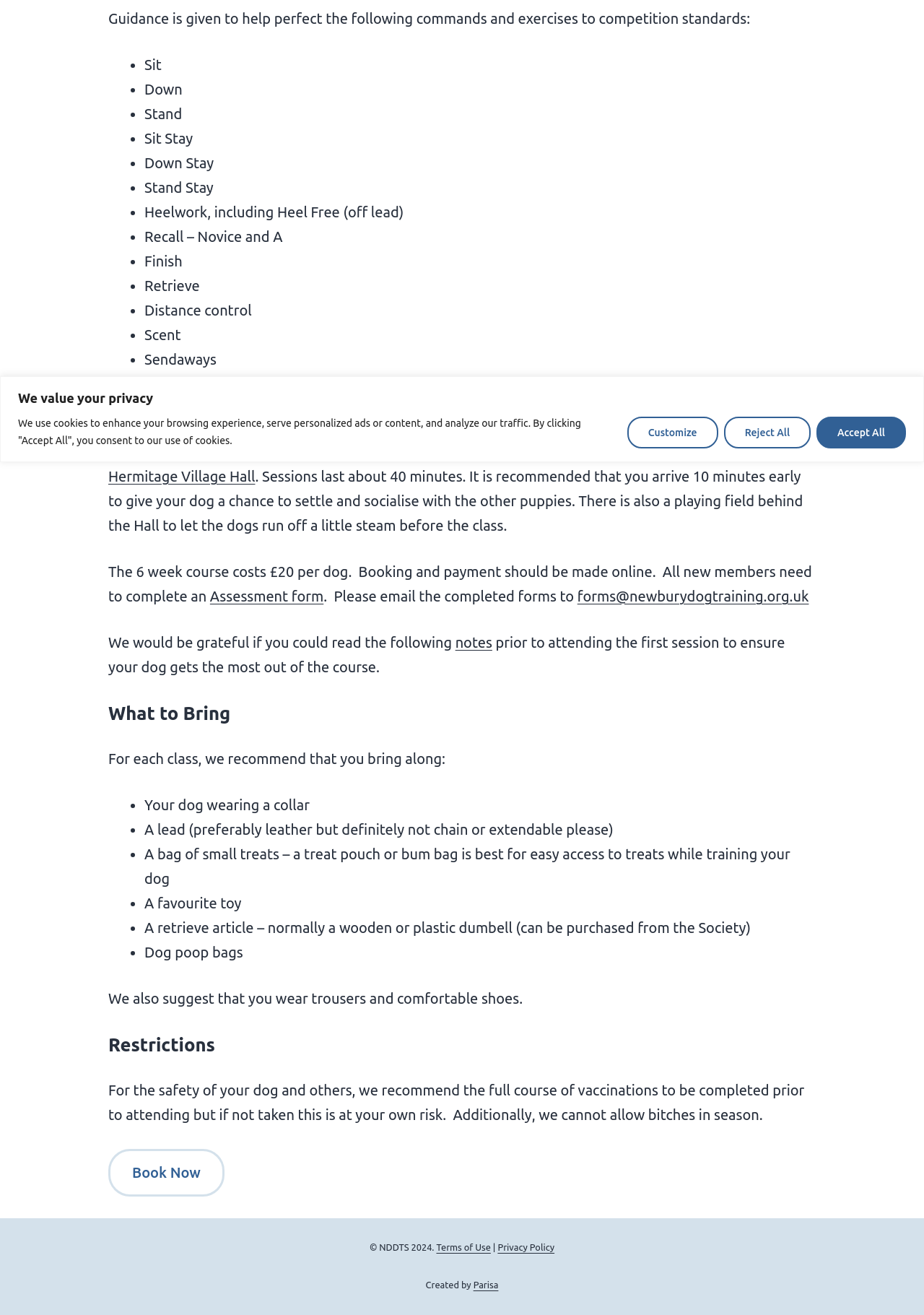Locate the bounding box of the UI element based on this description: "Terms of Use". Provide four float numbers between 0 and 1 as [left, top, right, bottom].

[0.472, 0.945, 0.531, 0.952]